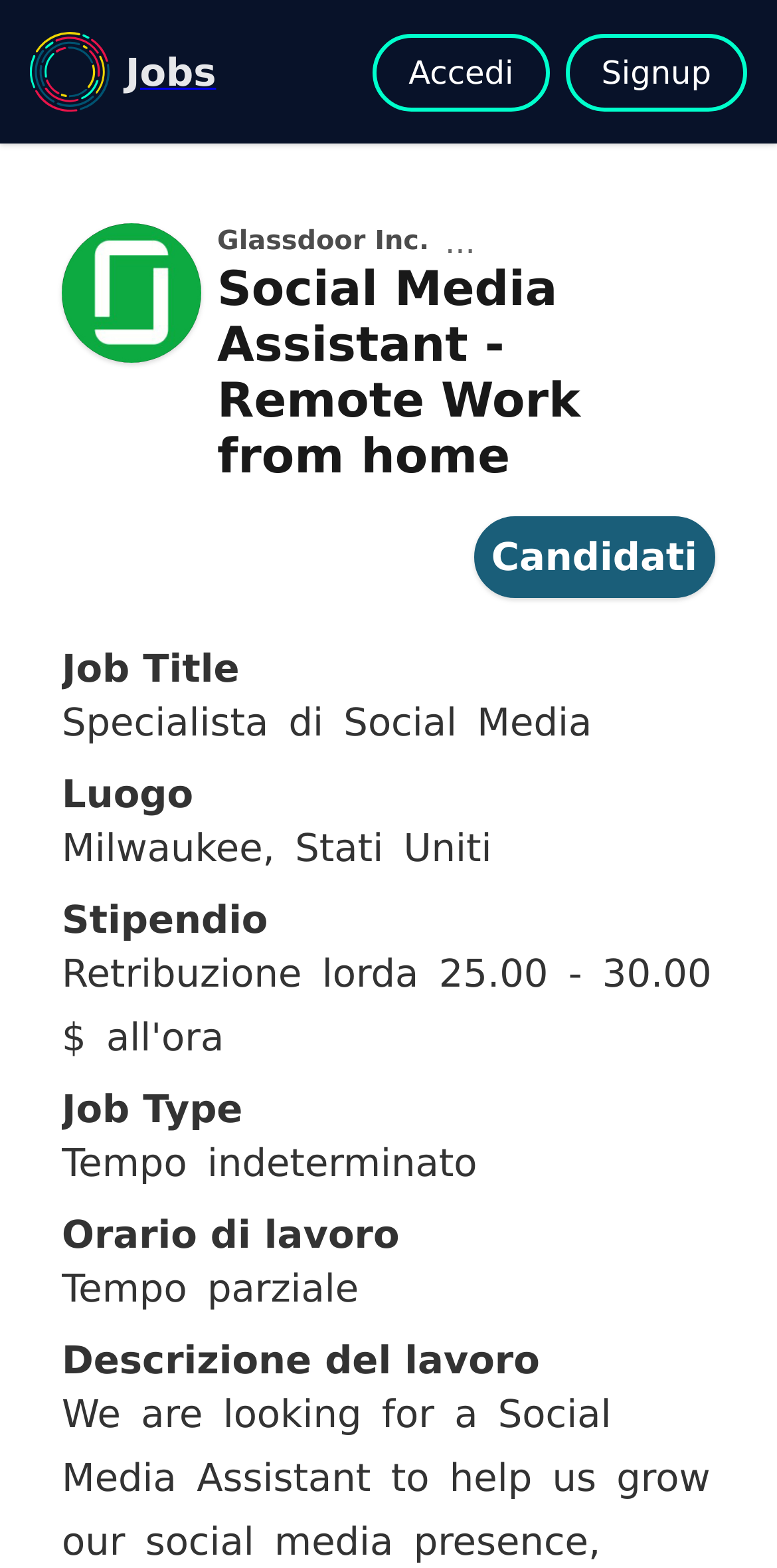Based on the element description: "parent_node: Glassdoor Inc.", identify the bounding box coordinates for this UI element. The coordinates must be four float numbers between 0 and 1, listed as [left, top, right, bottom].

[0.079, 0.142, 0.259, 0.231]